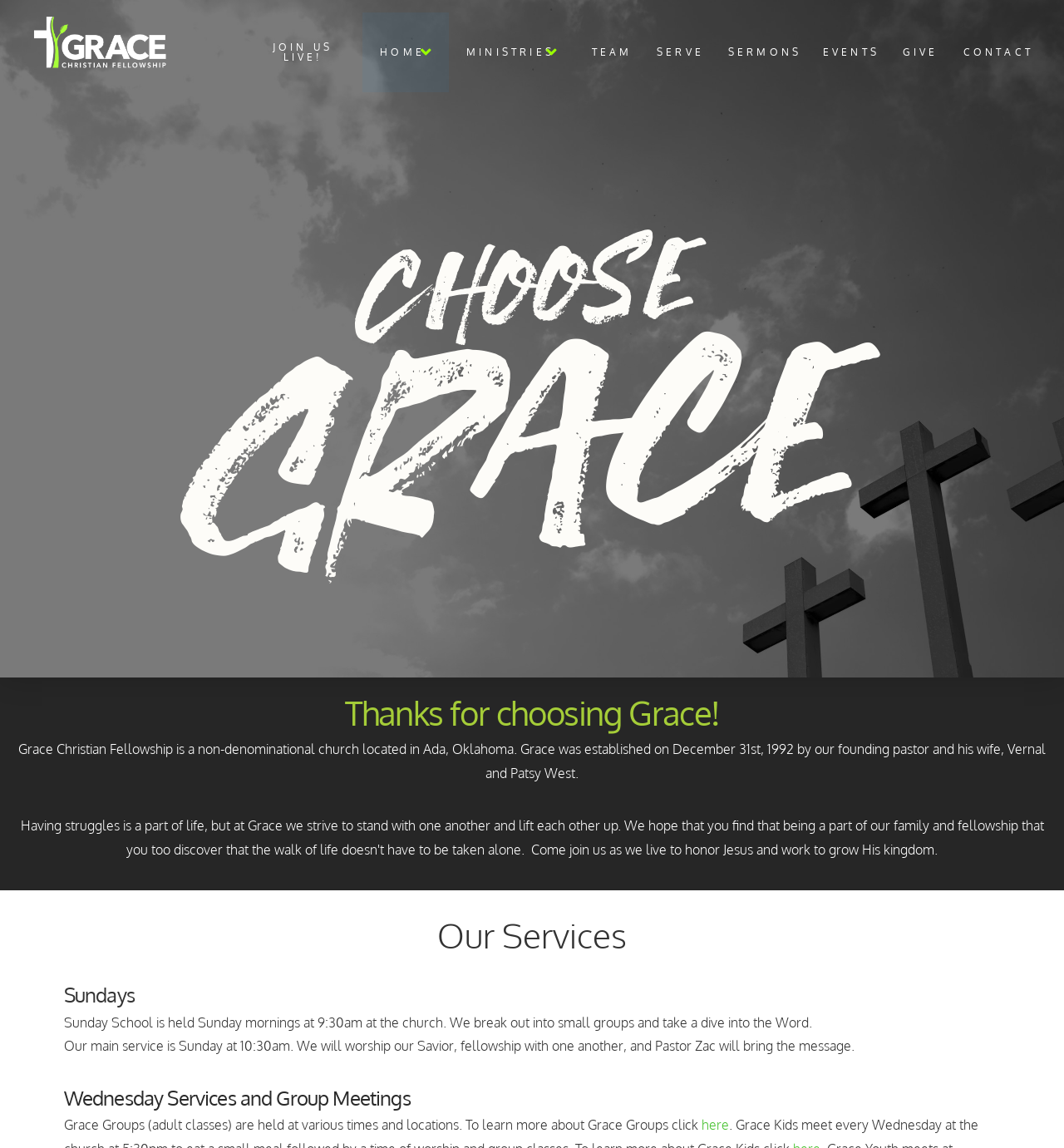Provide your answer in a single word or phrase: 
What is the location of the church?

Ada, Oklahoma